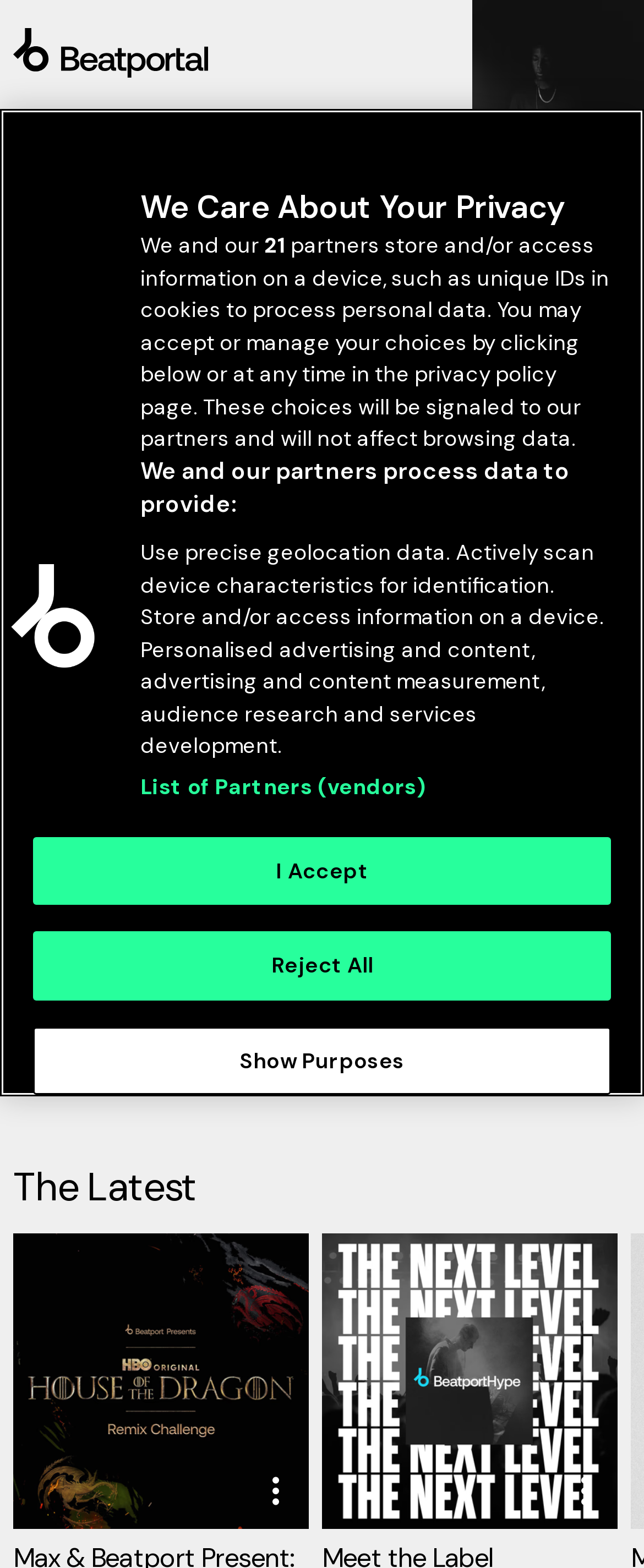Using the description: "All", identify the bounding box of the corresponding UI element in the screenshot.

[0.026, 0.263, 0.143, 0.297]